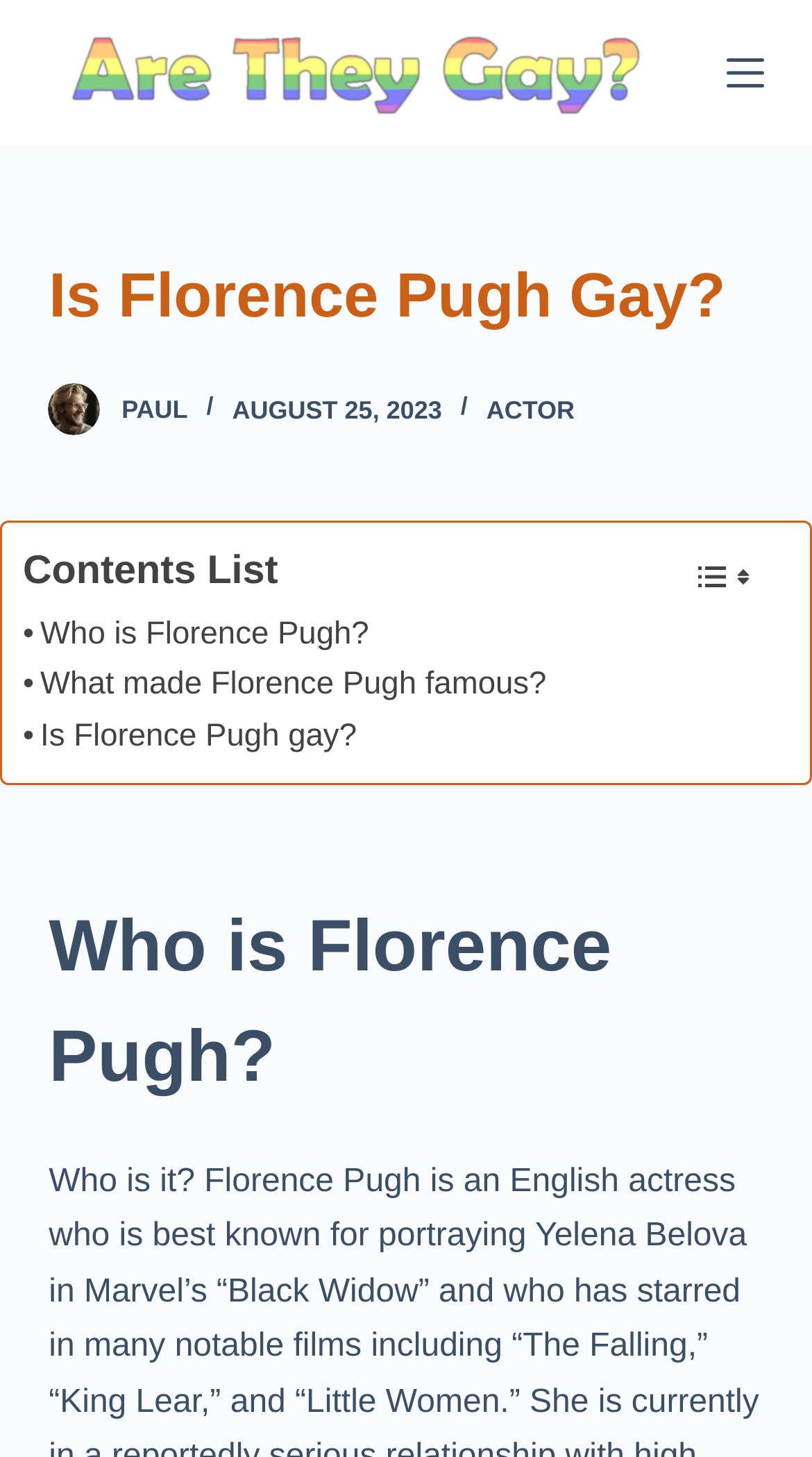For the following element description, predict the bounding box coordinates in the format (top-left x, top-left y, bottom-right x, bottom-right y). All values should be floating point numbers between 0 and 1. Description: Join the team!

None